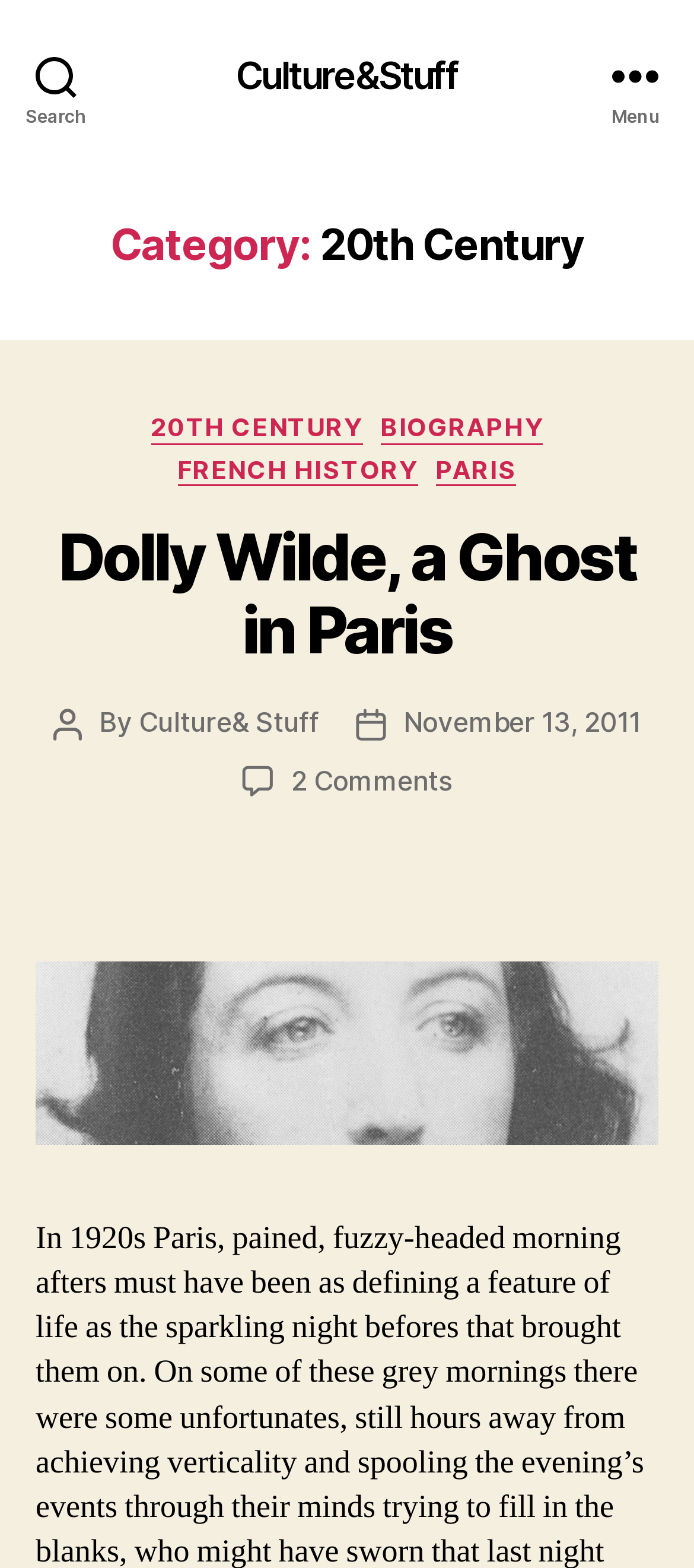Find the bounding box coordinates of the UI element according to this description: "Menu".

[0.831, 0.0, 1.0, 0.095]